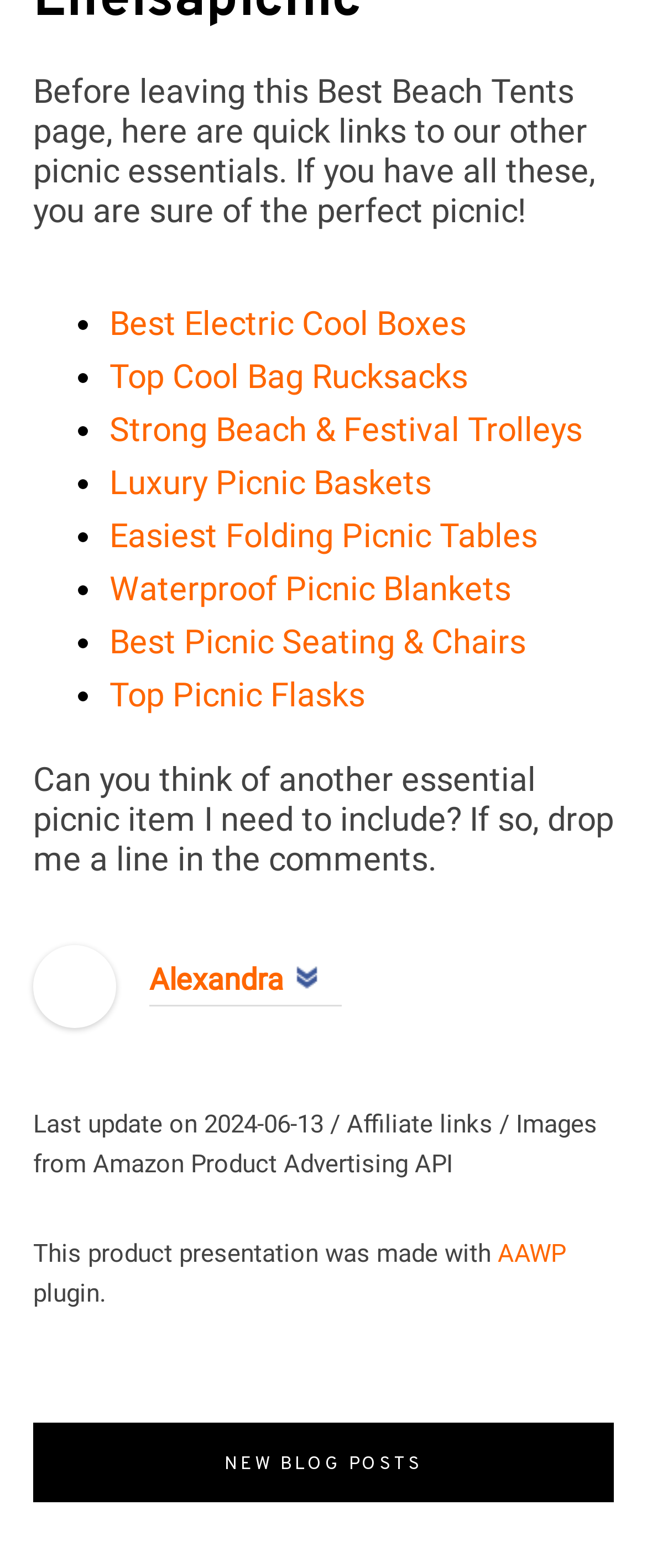Find the bounding box coordinates of the area that needs to be clicked in order to achieve the following instruction: "Learn more about AAWP plugin". The coordinates should be specified as four float numbers between 0 and 1, i.e., [left, top, right, bottom].

[0.769, 0.79, 0.874, 0.809]